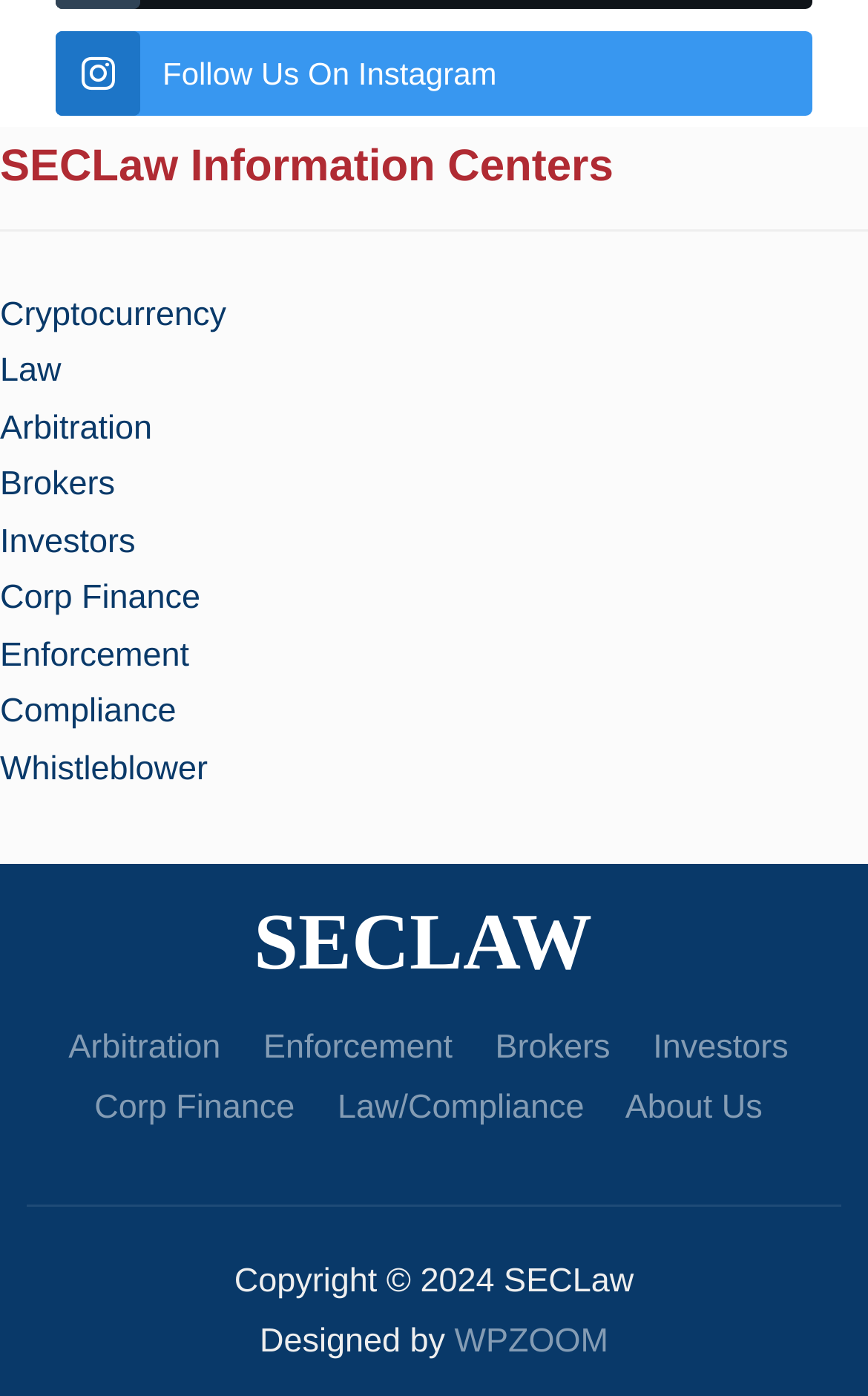Please determine the bounding box coordinates of the element to click on in order to accomplish the following task: "Check About Us". Ensure the coordinates are four float numbers ranging from 0 to 1, i.e., [left, top, right, bottom].

[0.72, 0.78, 0.878, 0.807]